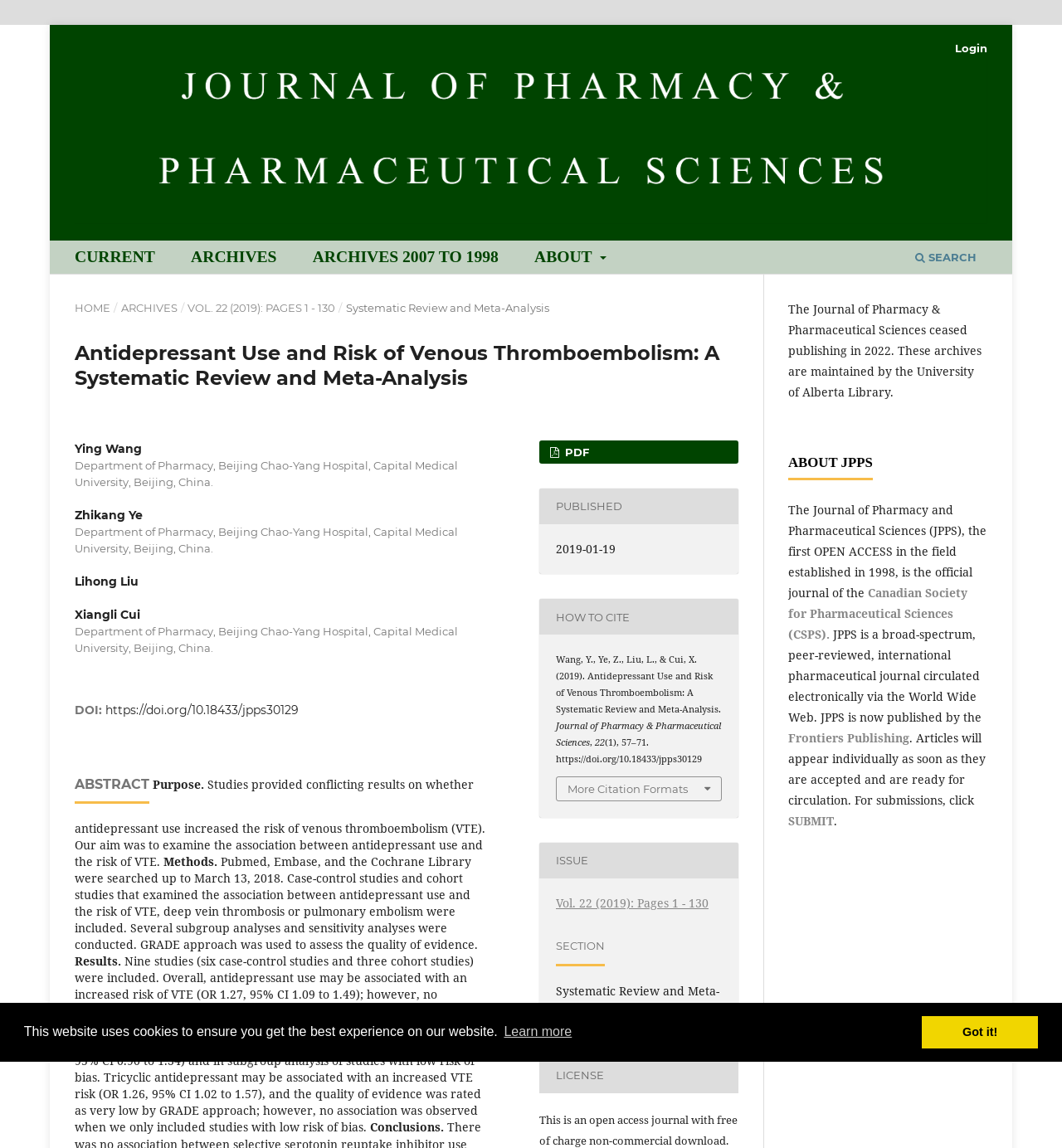Determine the bounding box coordinates of the area to click in order to meet this instruction: "view the 'PDF' version of the article".

[0.508, 0.384, 0.695, 0.404]